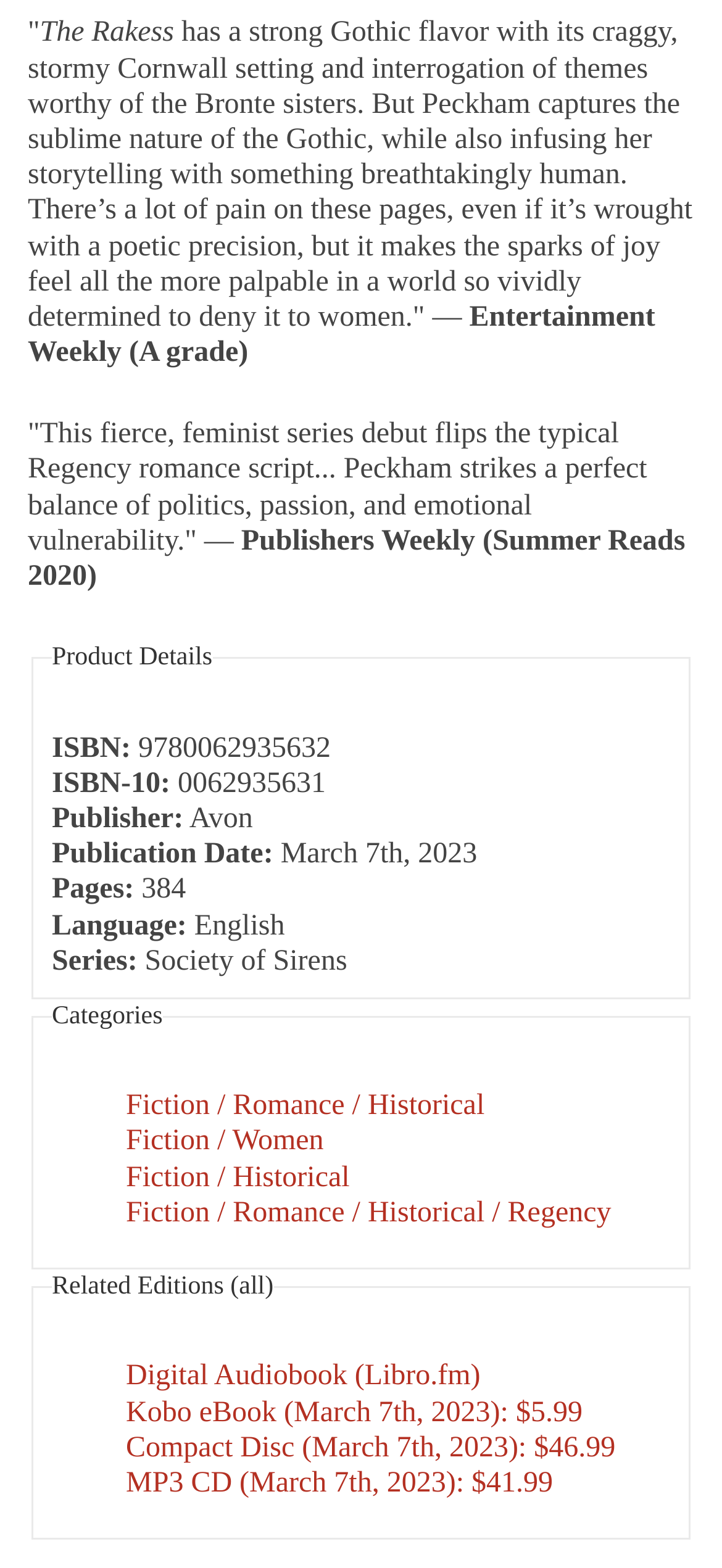Please determine the bounding box coordinates of the element's region to click in order to carry out the following instruction: "View book details". The coordinates should be four float numbers between 0 and 1, i.e., [left, top, right, bottom].

[0.044, 0.409, 0.956, 0.637]